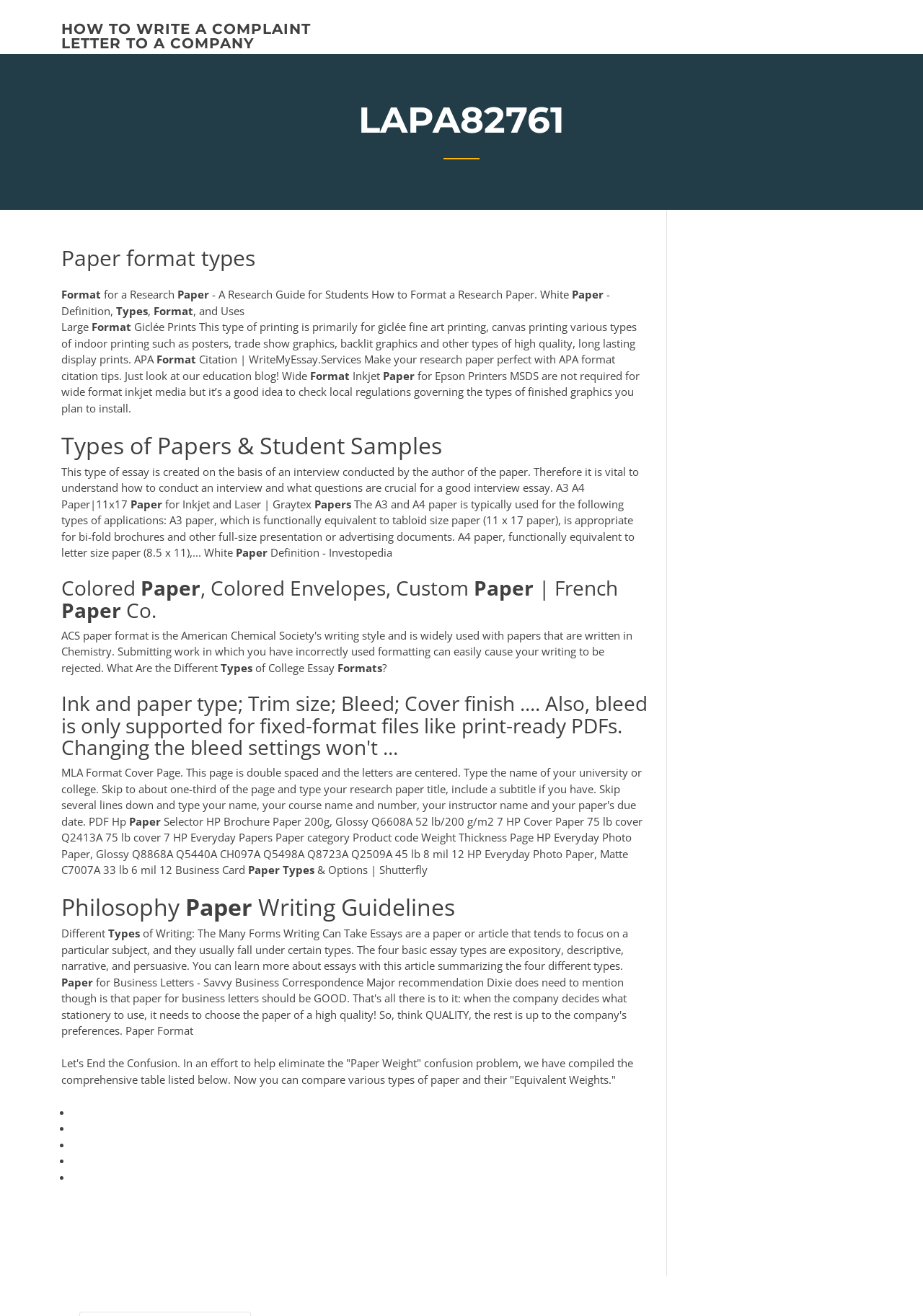Explain in detail what you observe on this webpage.

This webpage is about paper format types, providing various information and guidelines on different types of papers, their uses, and formatting styles. At the top, there is a link to "HOW TO WRITE A COMPLAINT LETTER TO A COMPANY" and a heading "LAPA82761". 

Below the heading, there is a main section that contains an article about paper format types. The article starts with a heading "Paper format types" and is divided into several sections, each discussing a specific type of paper or formatting style. 

On the left side, there are several short paragraphs and headings, including "Format for a Research", "Types", "Large Format", "APA Format", "Wide Format", and "Types of Papers & Student Samples". These sections provide information on different paper formats, their definitions, and uses.

To the right of these sections, there are more detailed descriptions and guidelines on various paper formats, including Giclée Prints, APA citation, and inkjet paper for Epson printers. There are also sections on A3 and A4 paper, their uses, and differences.

Further down, there are headings and sections on colored paper, custom paper, college essay formats, and ink and paper types. There is also a section on HP paper products, including brochure paper, cover paper, and everyday papers.

Toward the bottom, there are sections on philosophy paper writing guidelines, different types of writing, and a comprehensive table comparing various types of paper and their equivalent weights. The page ends with a list of bullet points, but the content of the list is not specified.